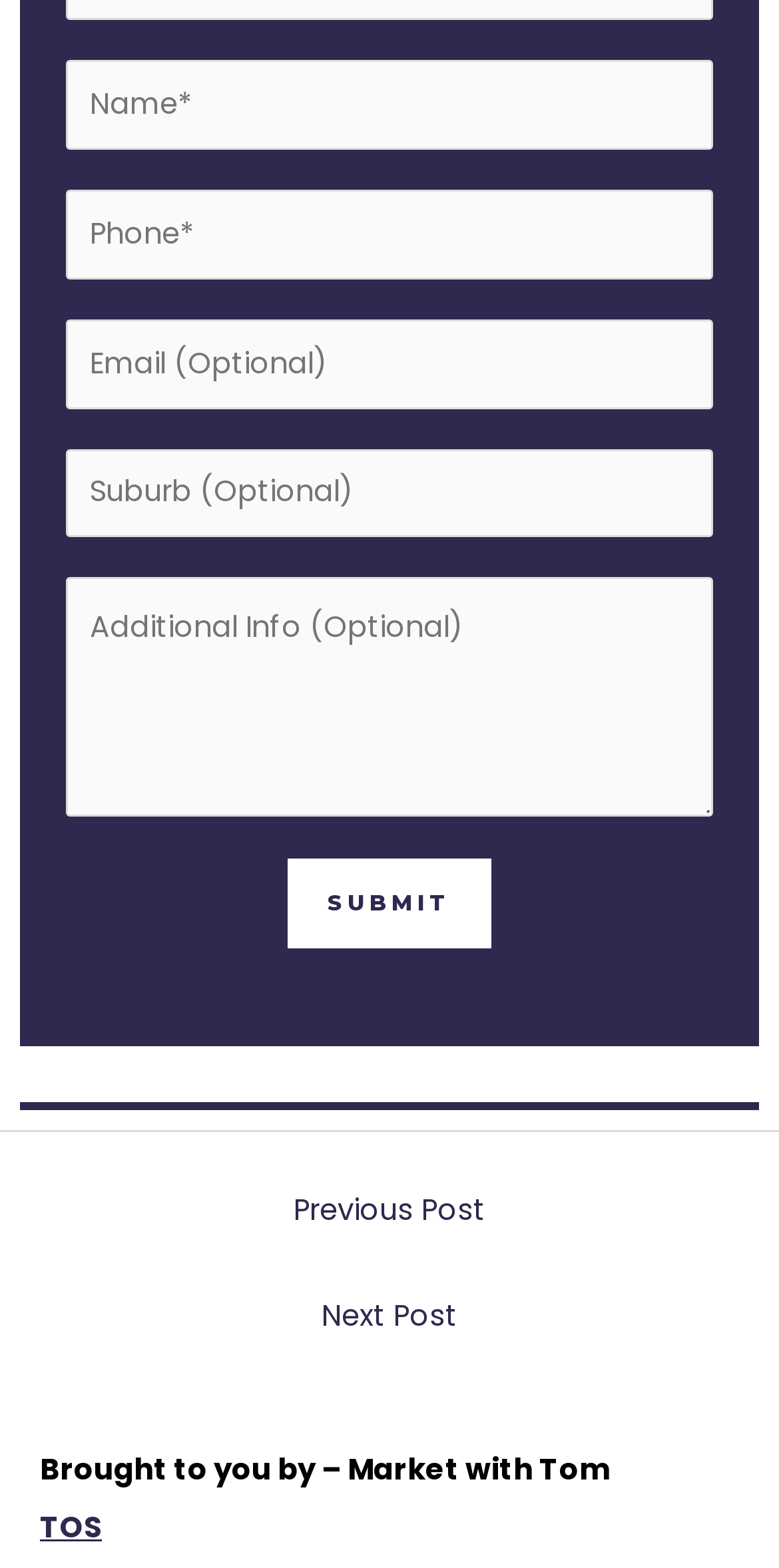Bounding box coordinates are given in the format (top-left x, top-left y, bottom-right x, bottom-right y). All values should be floating point numbers between 0 and 1. Provide the bounding box coordinate for the UI element described as: Next Post →

[0.025, 0.82, 0.975, 0.863]